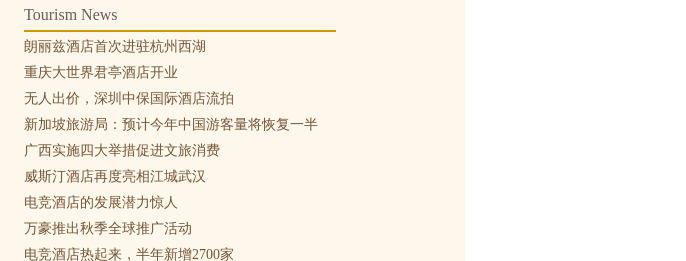What is the purpose of the news?
Observe the image and answer the question with a one-word or short phrase response.

To inform travelers and stakeholders